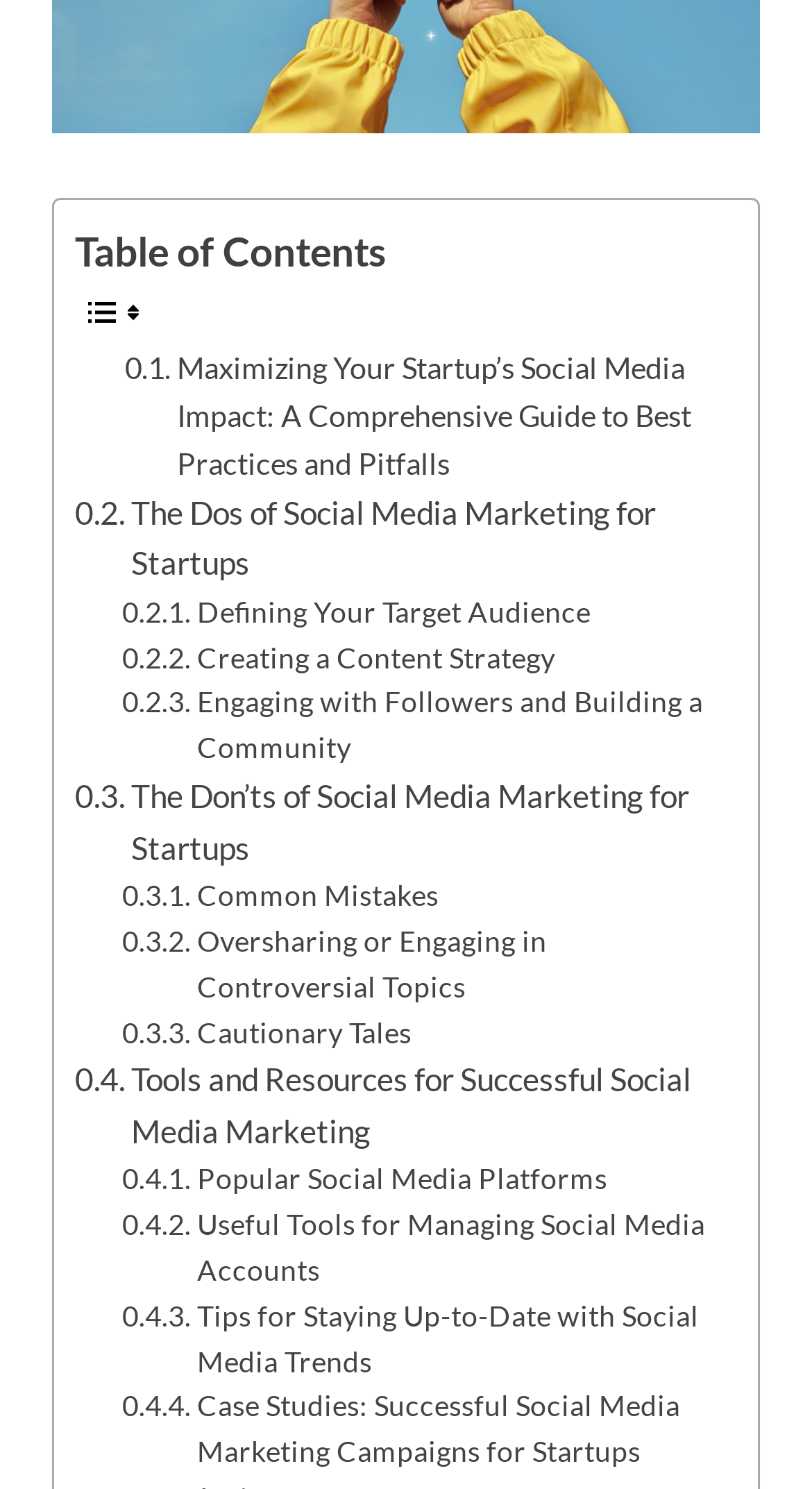Kindly determine the bounding box coordinates of the area that needs to be clicked to fulfill this instruction: "View 'Maximizing Your Startup’s Social Media Impact: A Comprehensive Guide to Best Practices and Pitfalls'".

[0.154, 0.231, 0.882, 0.327]